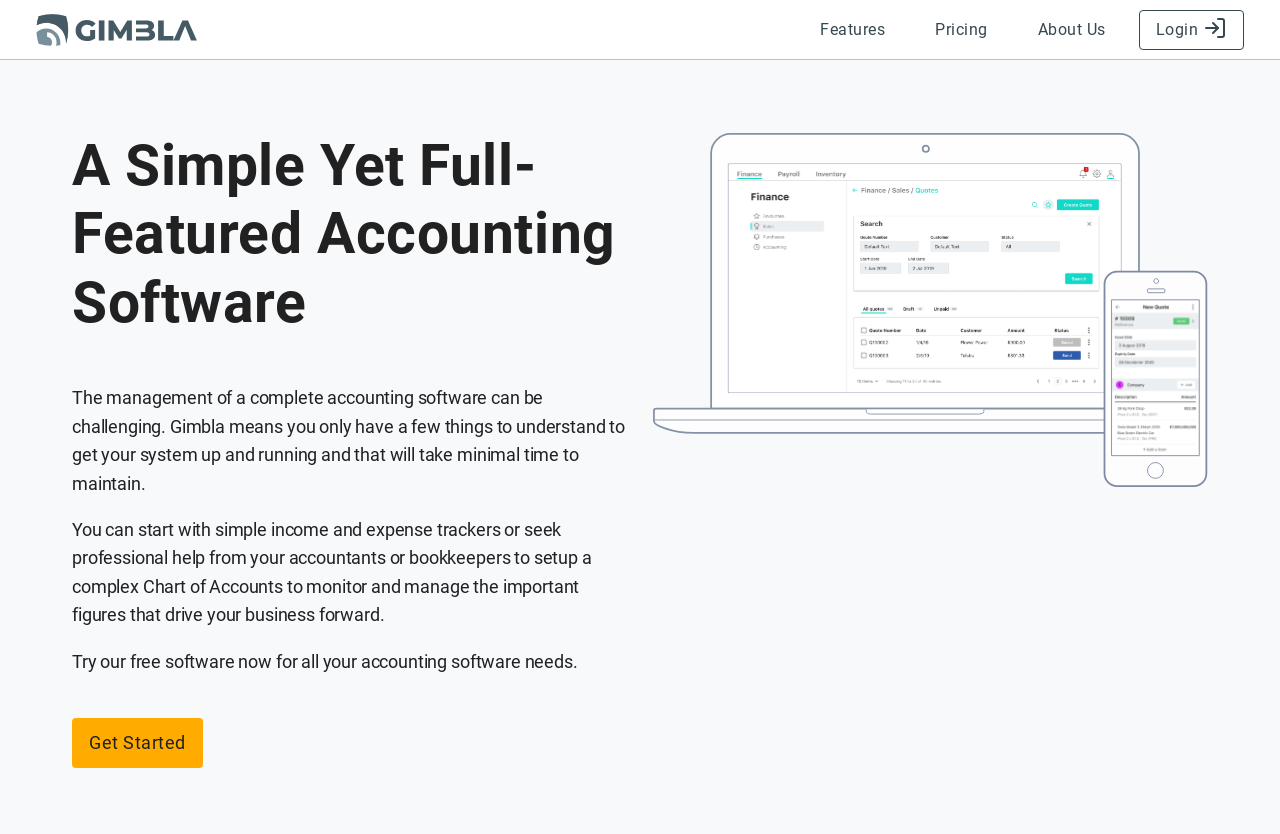Please find and generate the text of the main header of the webpage.

A Simple Yet Full-Featured Accounting Software